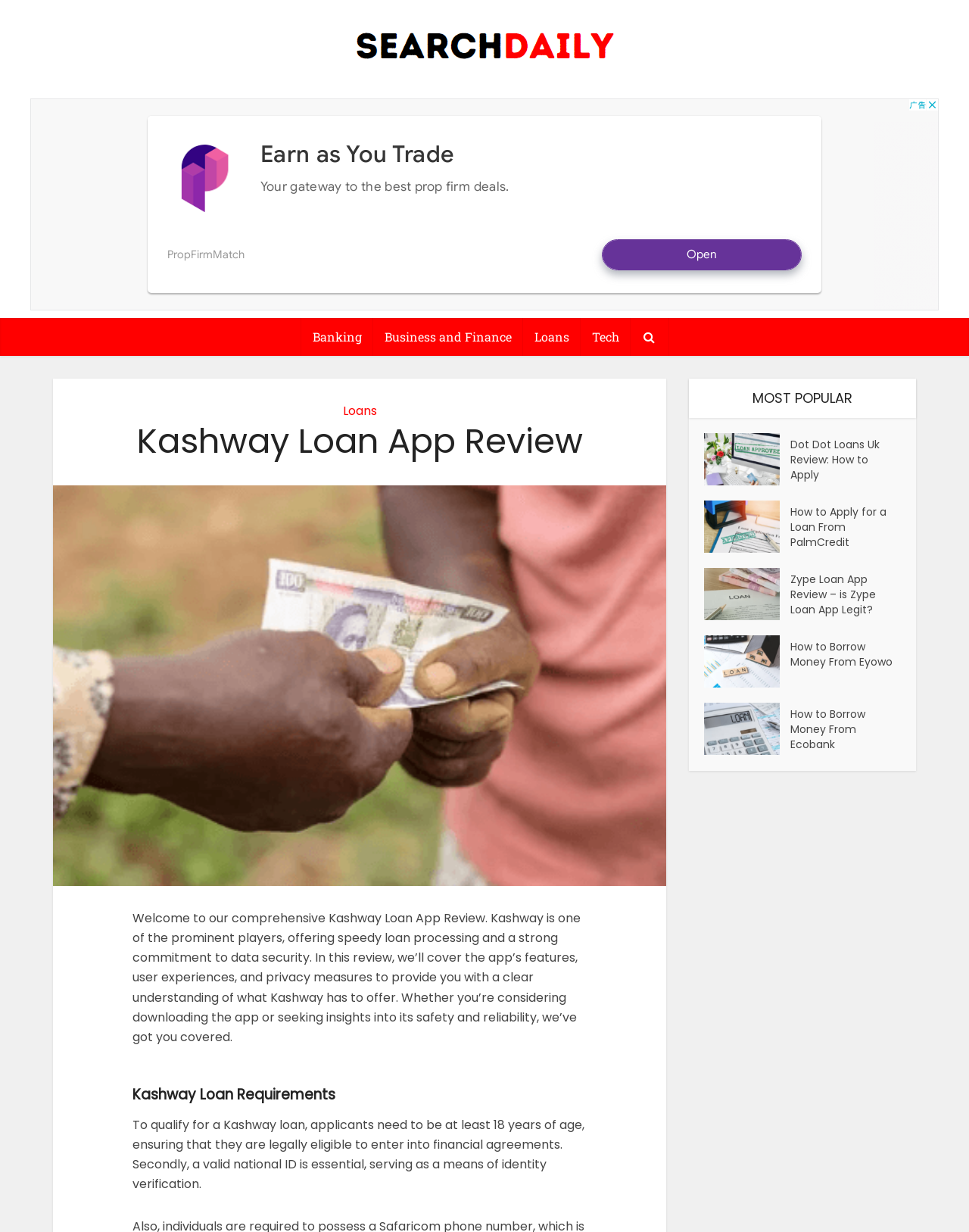Provide an in-depth description of the elements and layout of the webpage.

This webpage is a review of the Kashway Loan App, a popular mobile loan app in Kenya. At the top, there is a search bar with a "Search Daily" link and an accompanying image. Below the search bar, there is an advertisement iframe that spans almost the entire width of the page.

The main content of the page is divided into two sections. On the left, there are several links to different categories, including "Banking", "Business and Finance", "Loans", "Tech", and a icon represented by "\uf002". Below these links, there is a header section with a "Loans" link and a heading that reads "Kashway Loan App Review". This is followed by an image and a brief introduction to the review, which summarizes the app's features, user experiences, and privacy measures.

On the right side of the page, there is a section with a heading "MOST POPULAR" that lists several links to other loan-related reviews, including "Dot Dot Loans Uk Review", "How to Apply for a Loan From Palm Credit", "Zype Loan App Review", "How to Borrow Money From Eyowo", and "How to Borrow Money From Ecobank". Each of these links has an accompanying image.

The main review content is divided into sections, with headings such as "Kashway Loan Requirements" that provide detailed information about the app's features and requirements. The text is well-structured and easy to read, with clear headings and concise paragraphs.